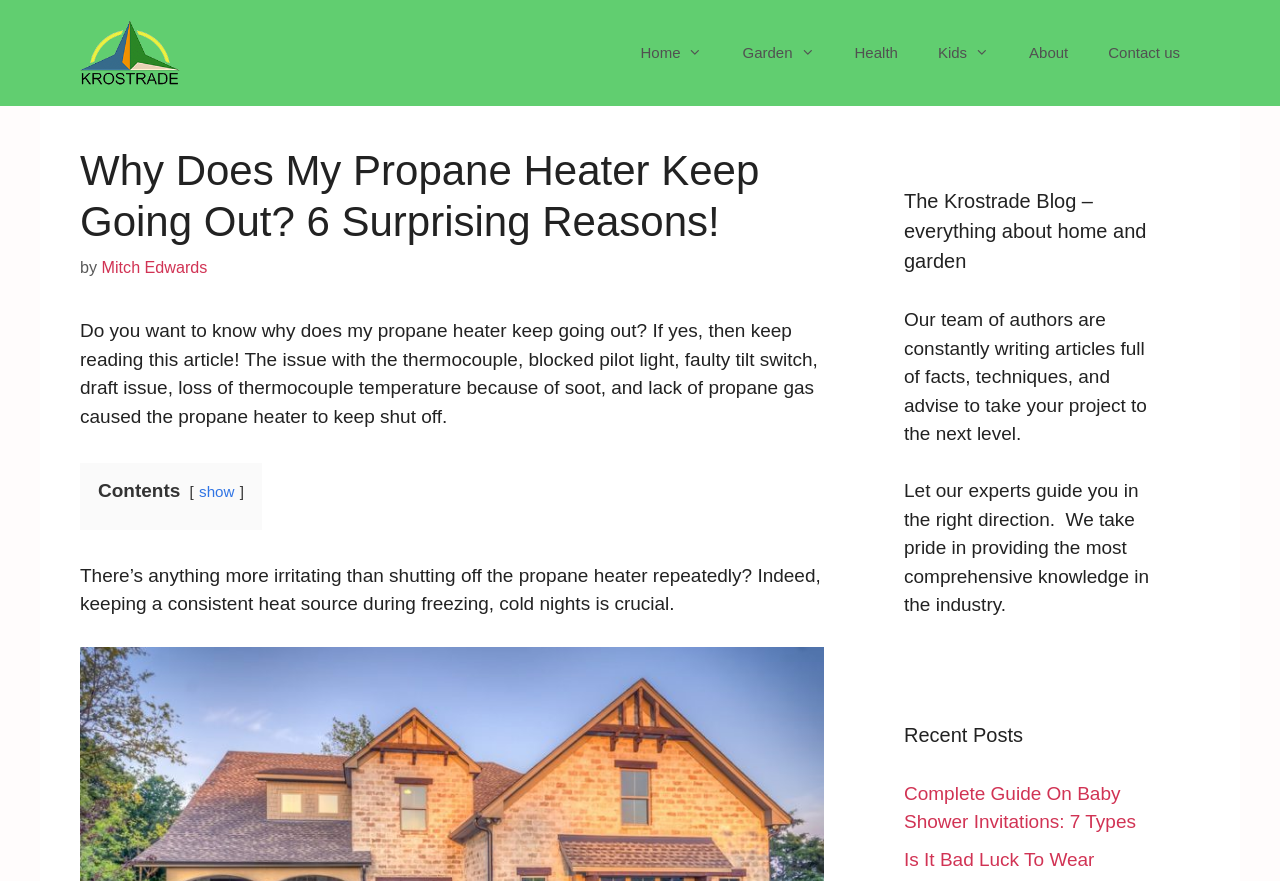What is the topic of the article?
We need a detailed and exhaustive answer to the question. Please elaborate.

The topic of the article can be inferred from the heading 'Why Does My Propane Heater Keep Going Out? 6 Surprising Reasons!' and the introductory text that follows, which discusses issues with propane heaters.